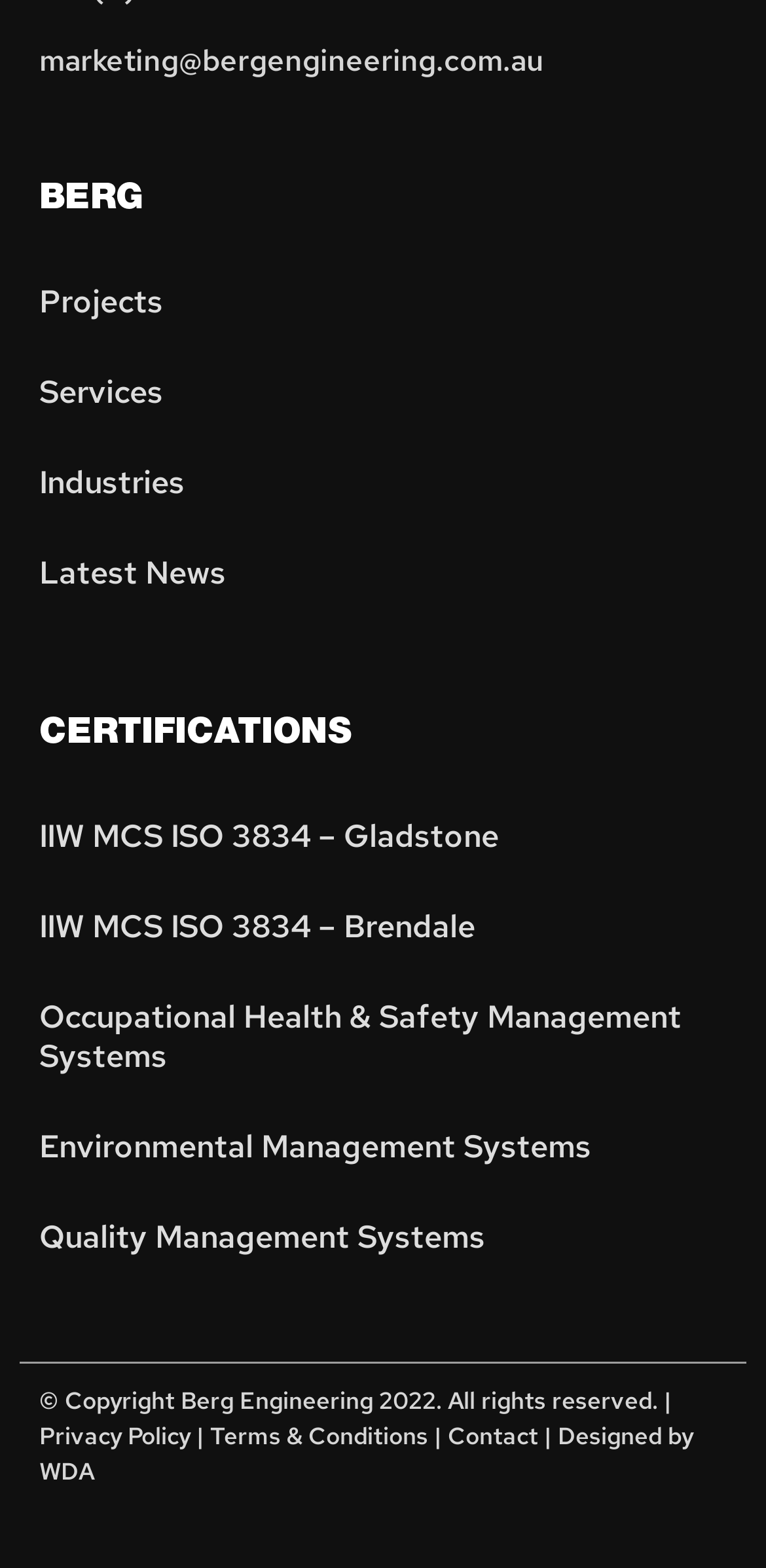How many main navigation links are there?
Please give a detailed and thorough answer to the question, covering all relevant points.

There are four main navigation links located at the top of the webpage, which are 'Projects', 'Services', 'Industries', and 'Latest News'.